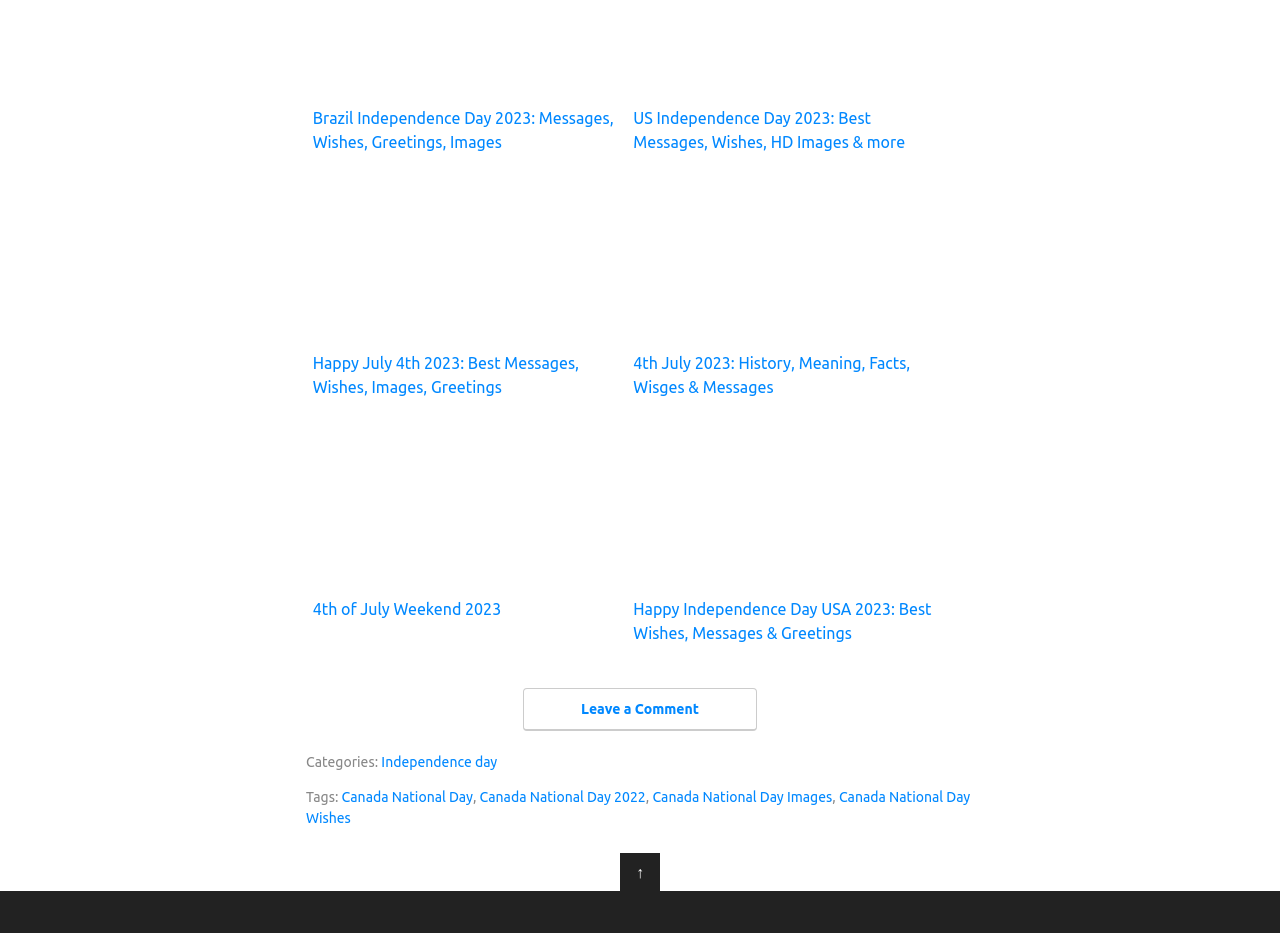How many links are related to Canada National Day?
Please provide a comprehensive answer based on the visual information in the image.

There are three links related to Canada National Day, namely 'Canada National Day', 'Canada National Day 2022', and 'Canada National Day Images', which are located in the footer section.